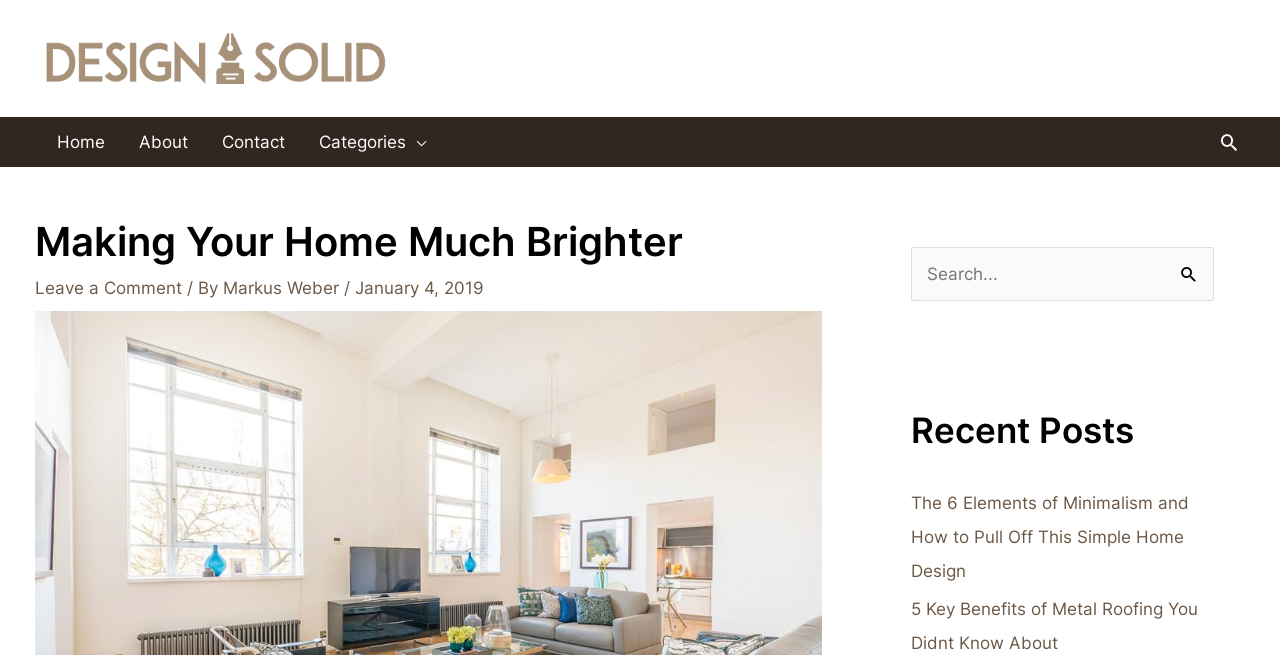Provide the bounding box coordinates for the area that should be clicked to complete the instruction: "Click on the designsolid.com logo".

[0.031, 0.072, 0.305, 0.103]